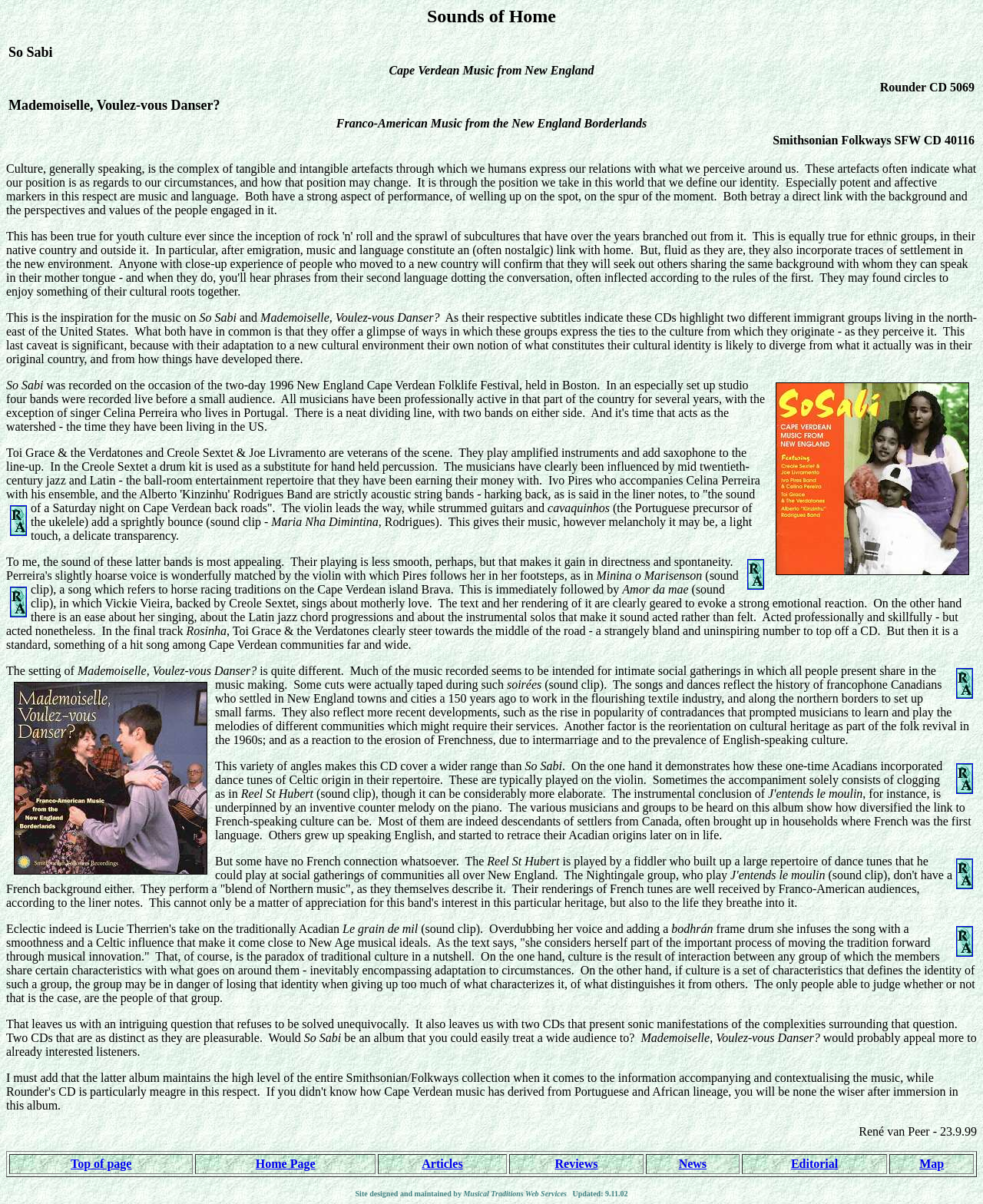Determine the coordinates of the bounding box that should be clicked to complete the instruction: "Play the 'Le grain de mil' sound clip". The coordinates should be represented by four float numbers between 0 and 1: [left, top, right, bottom].

[0.973, 0.769, 0.99, 0.795]